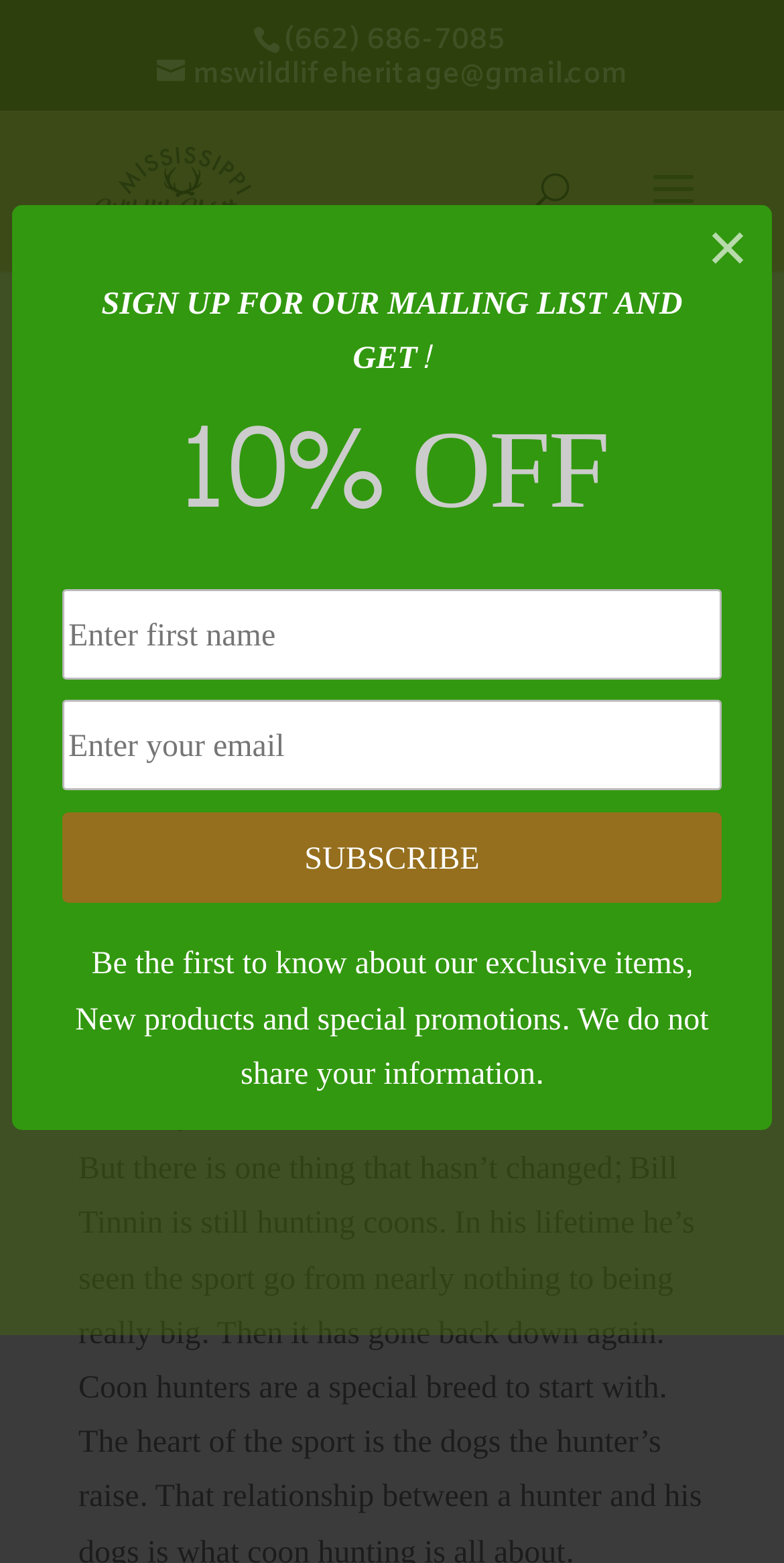Specify the bounding box coordinates (top-left x, top-left y, bottom-right x, bottom-right y) of the UI element in the screenshot that matches this description: Membership Subscriptions

[0.238, 0.283, 0.625, 0.315]